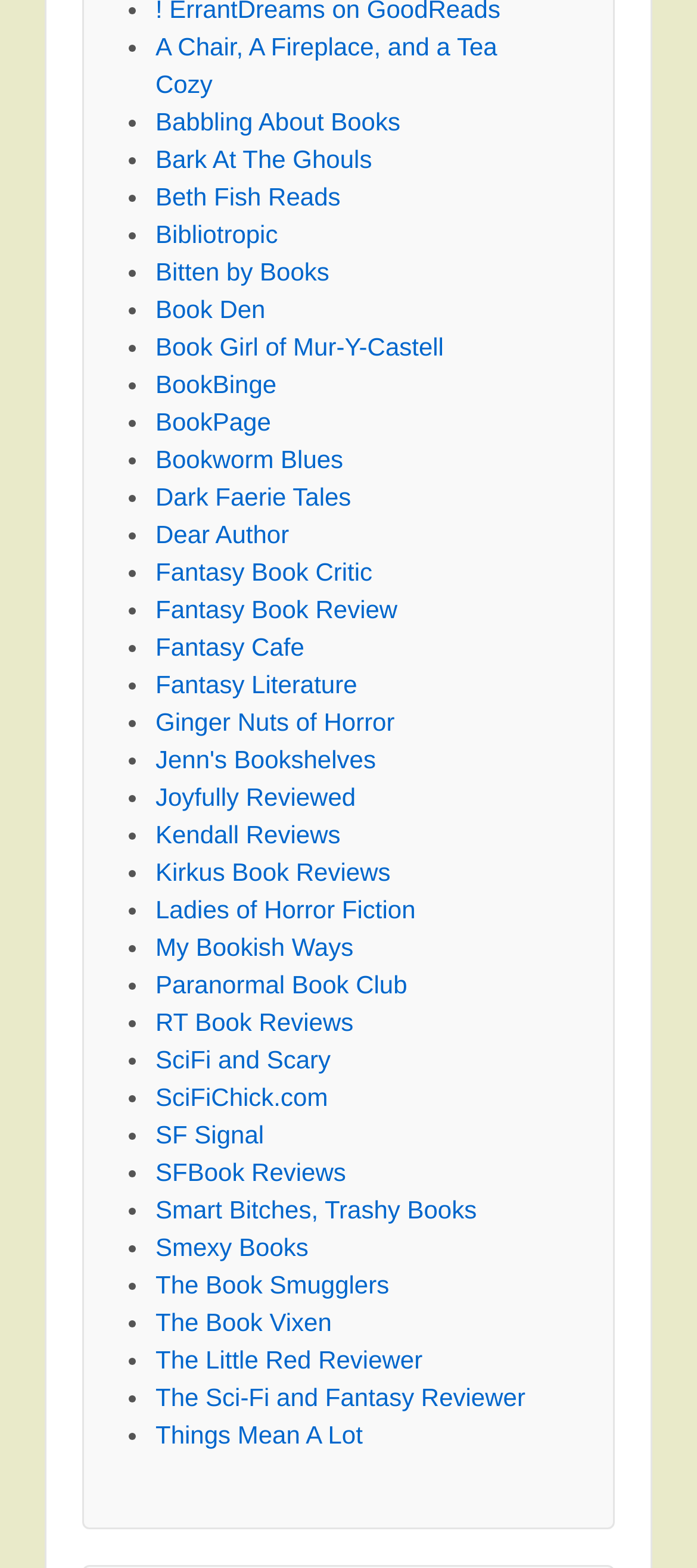Specify the bounding box coordinates of the area to click in order to follow the given instruction: "Go to Book Den."

[0.223, 0.187, 0.381, 0.206]